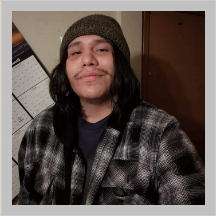Describe every detail you can see in the image.

This image features Leslie Martin Hawk, a 24-year-old from Wolf Point, Montana. He is captured smiling and wearing a plaid jacket over a dark shirt, complemented by a warm knit beanie. In the background, a calendar is visible, suggesting a homey setting. This photo serves as a cherished remembrance as part of his obituary, following his passing on January 27, 2024. Leslie is remembered not only for his gentle demeanor but also for his fond memories from childhood, including playing sports and enjoying time spent with family and friends.